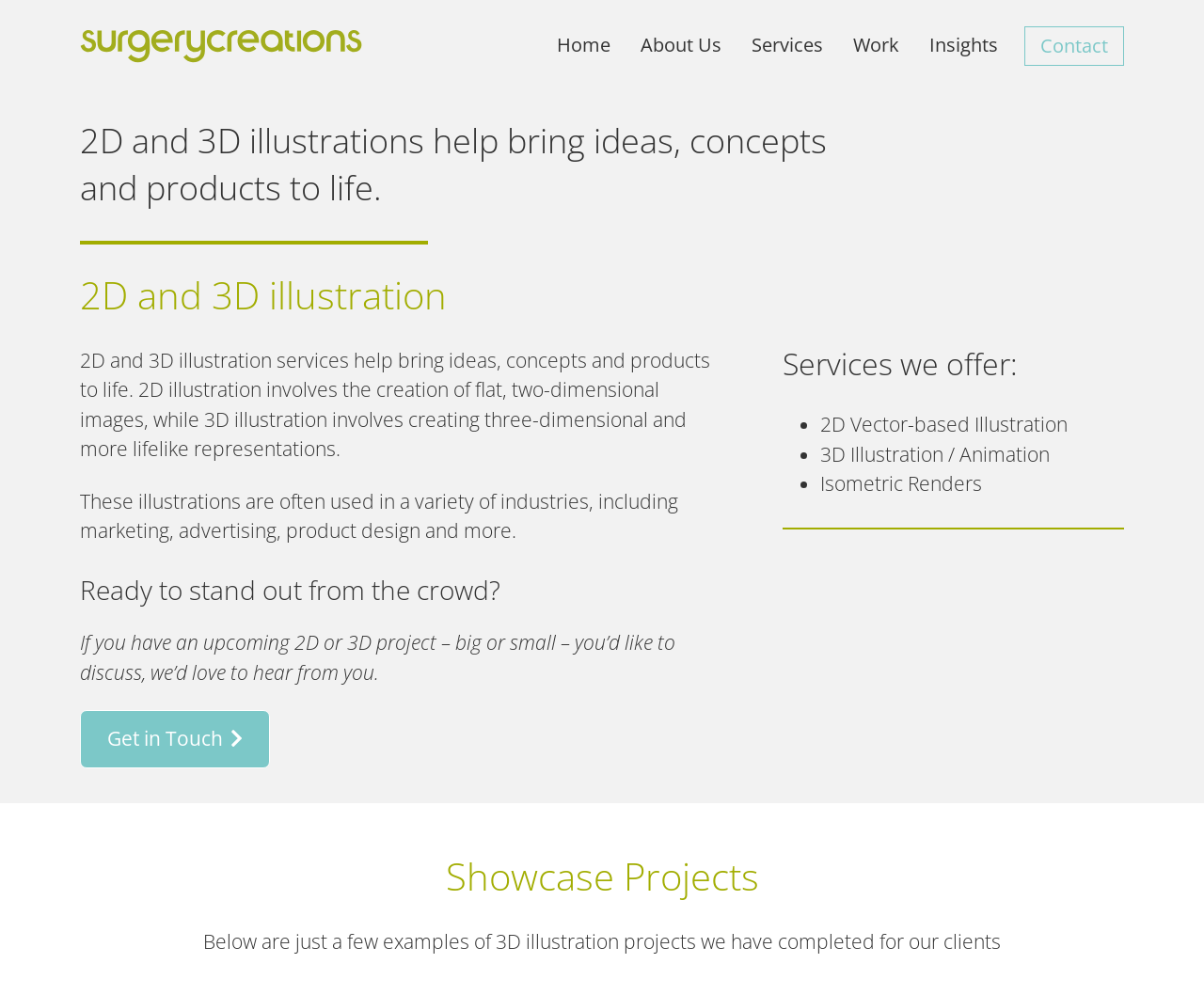Kindly determine the bounding box coordinates of the area that needs to be clicked to fulfill this instruction: "View the Services offered".

[0.65, 0.348, 0.934, 0.384]